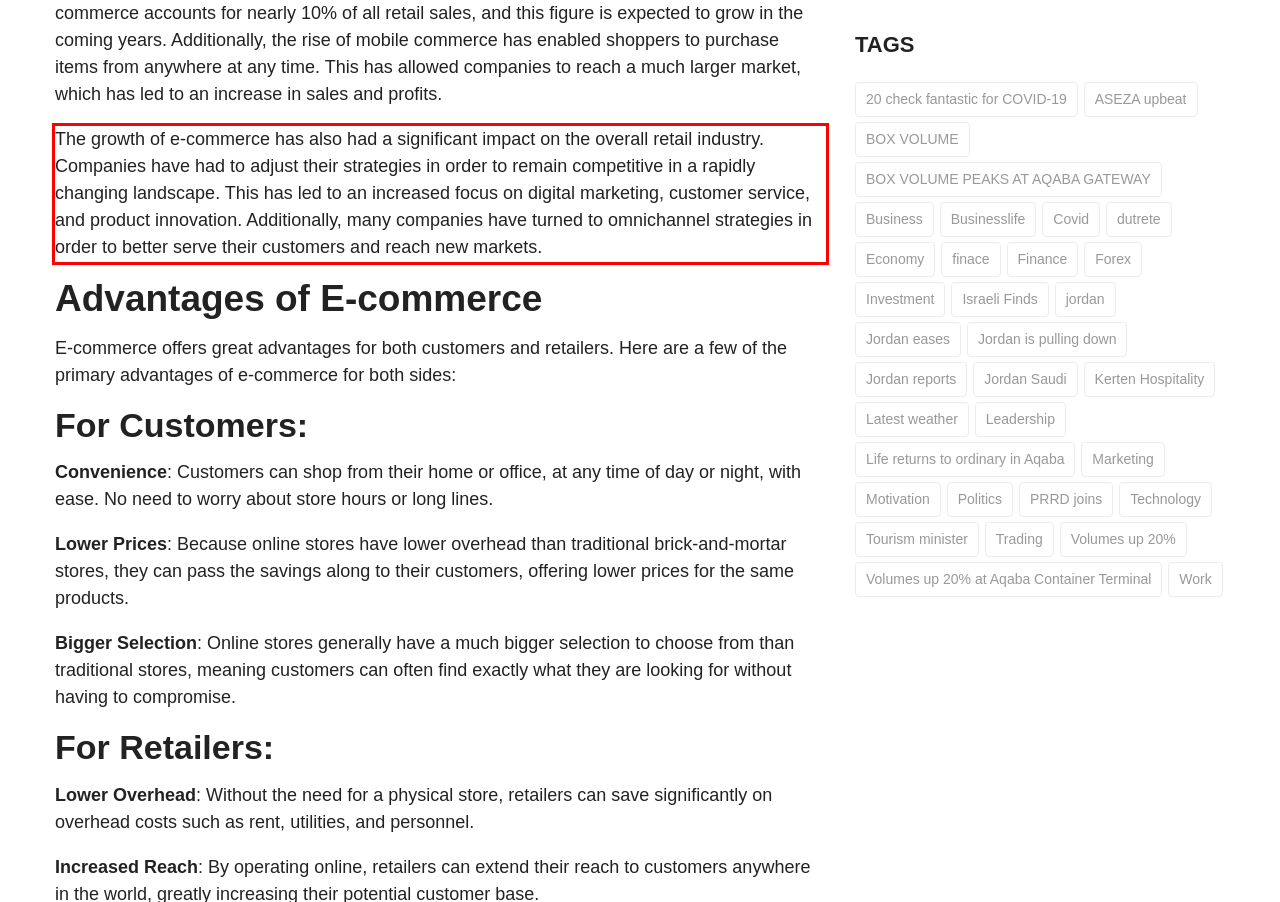Using the provided screenshot of a webpage, recognize the text inside the red rectangle bounding box by performing OCR.

The growth of e-commerce has also had a significant impact on the overall retail industry. Companies have had to adjust their strategies in order to remain competitive in a rapidly changing landscape. This has led to an increased focus on digital marketing, customer service, and product innovation. Additionally, many companies have turned to omnichannel strategies in order to better serve their customers and reach new markets.